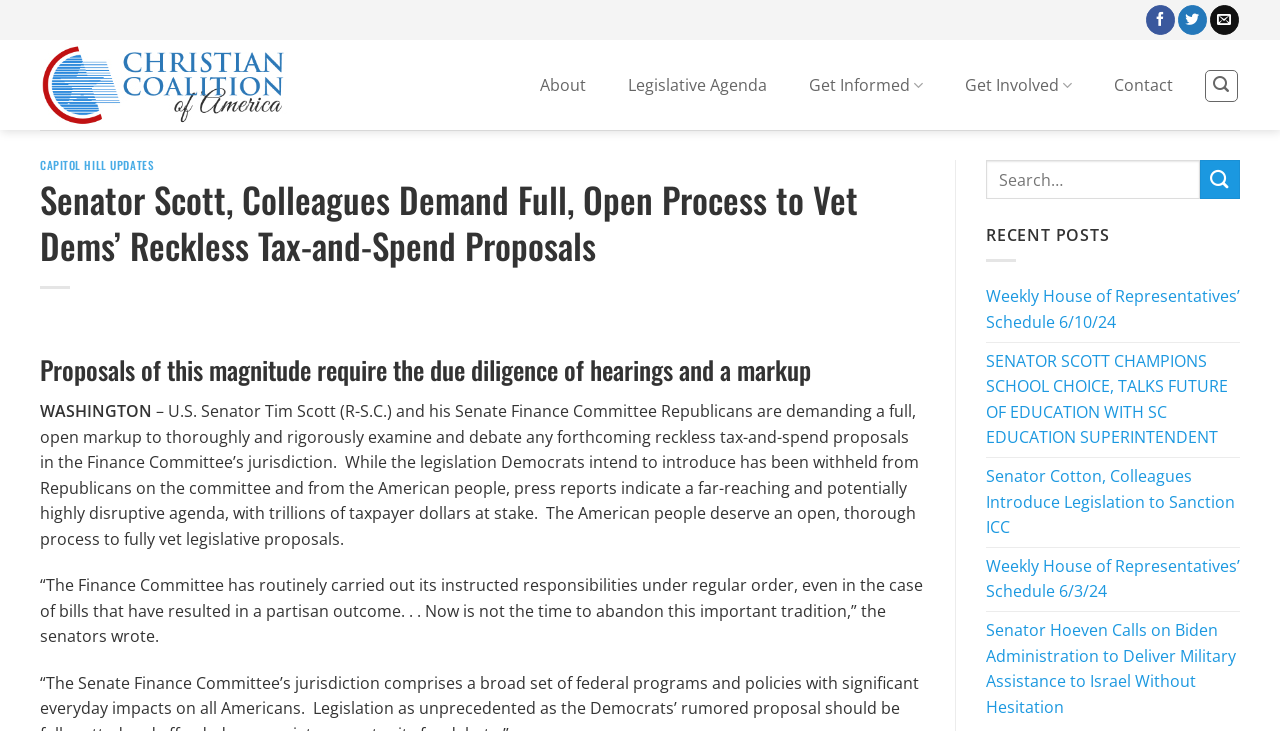Identify and provide the main heading of the webpage.

Senator Scott, Colleagues Demand Full, Open Process to Vet Dems’ Reckless Tax-and-Spend Proposals